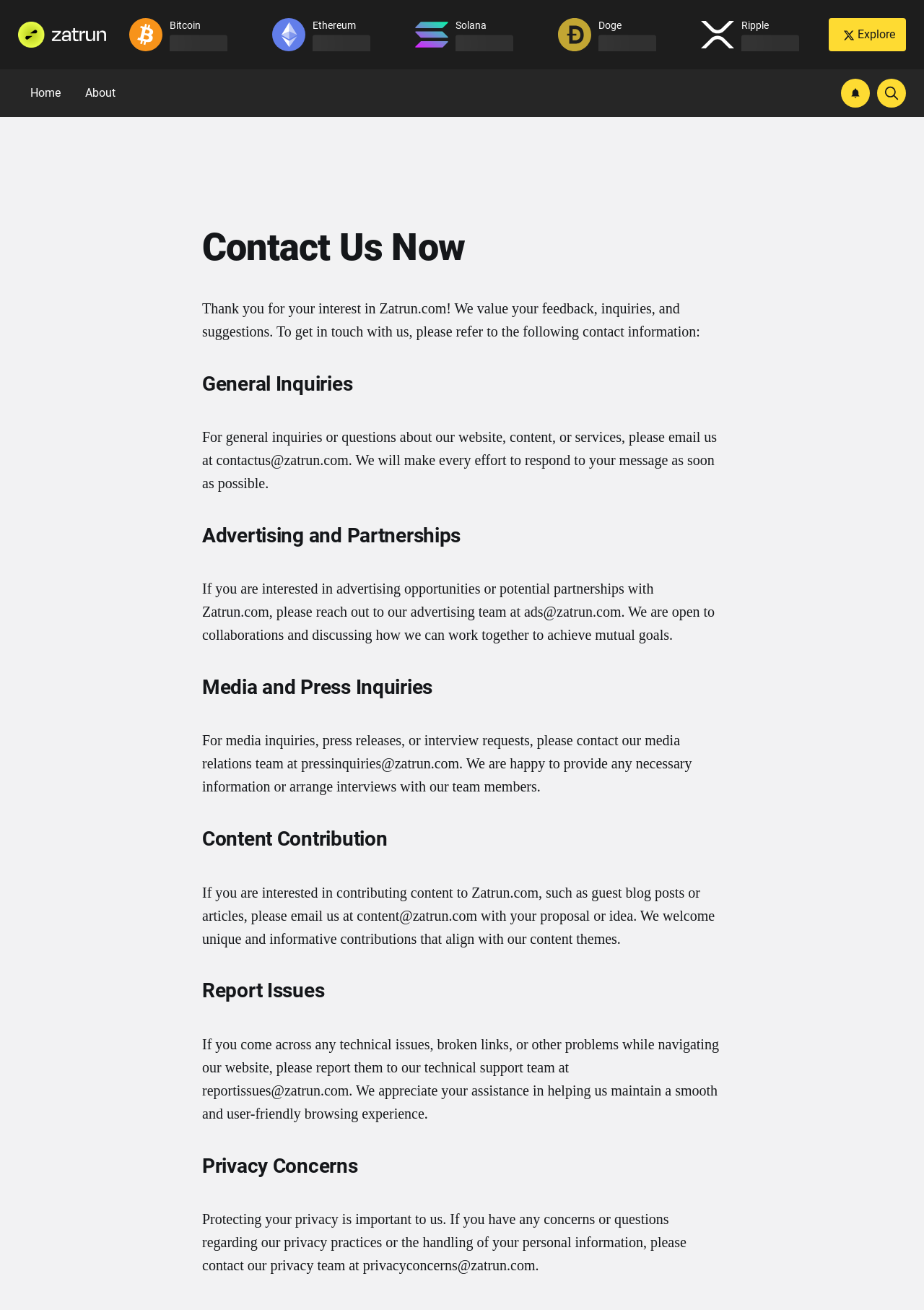Please give a one-word or short phrase response to the following question: 
What cryptocurrencies are listed on the webpage?

Bitcoin, Ethereum, Solana, Doge, Ripple